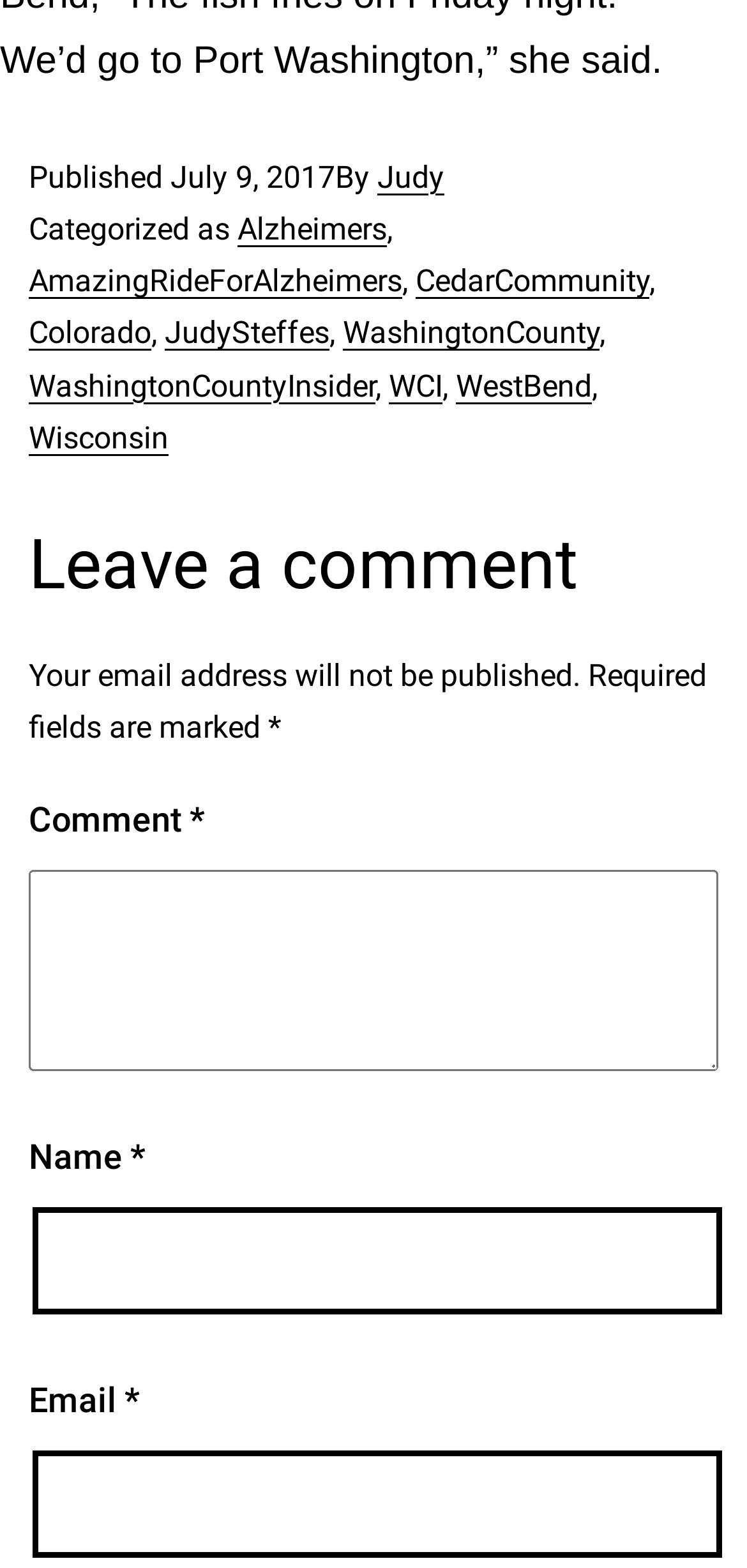Please respond to the question using a single word or phrase:
What is the purpose of the textbox at the bottom of the page?

To enter email address